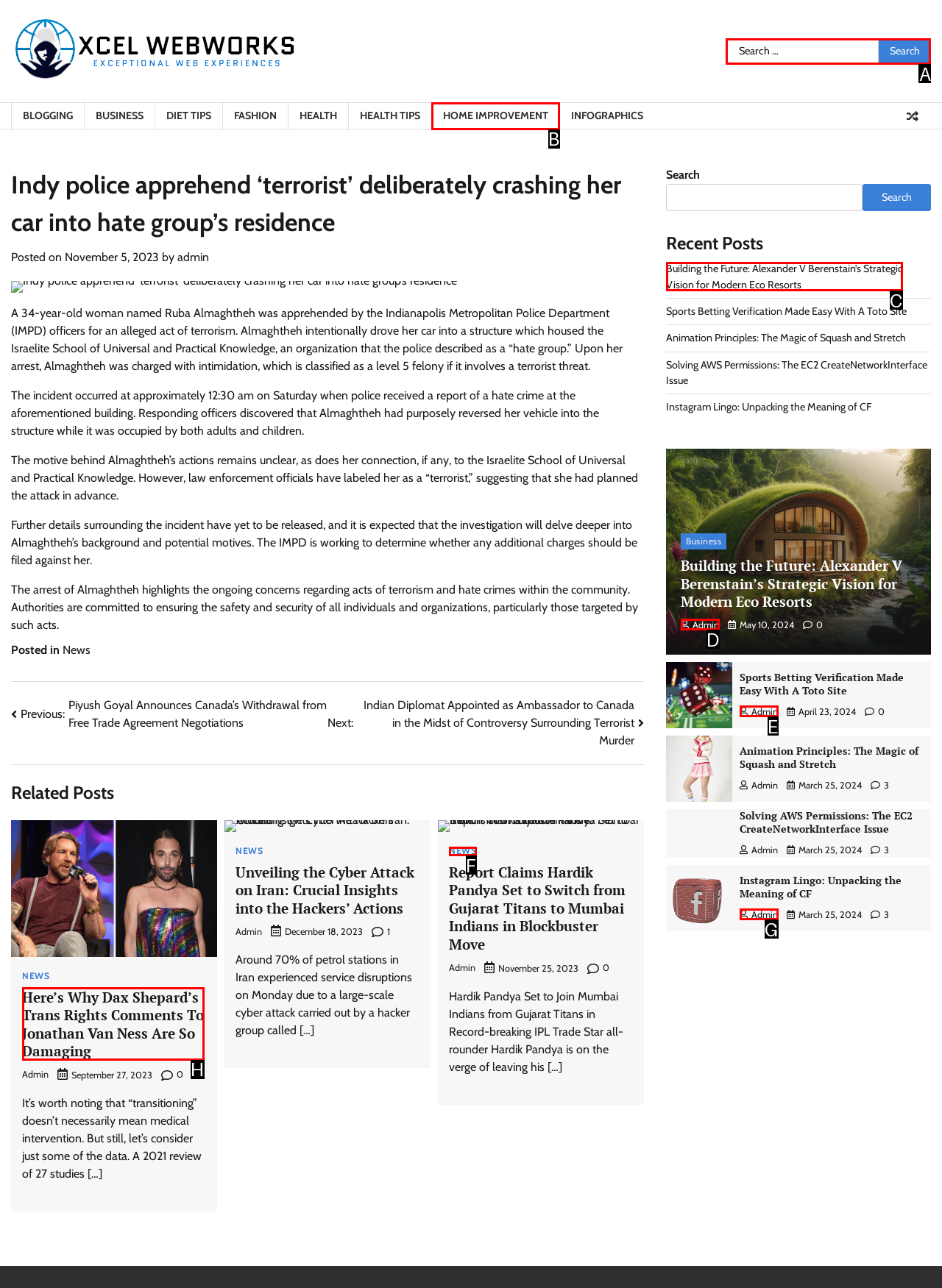Please indicate which HTML element should be clicked to fulfill the following task: Search for something. Provide the letter of the selected option.

A